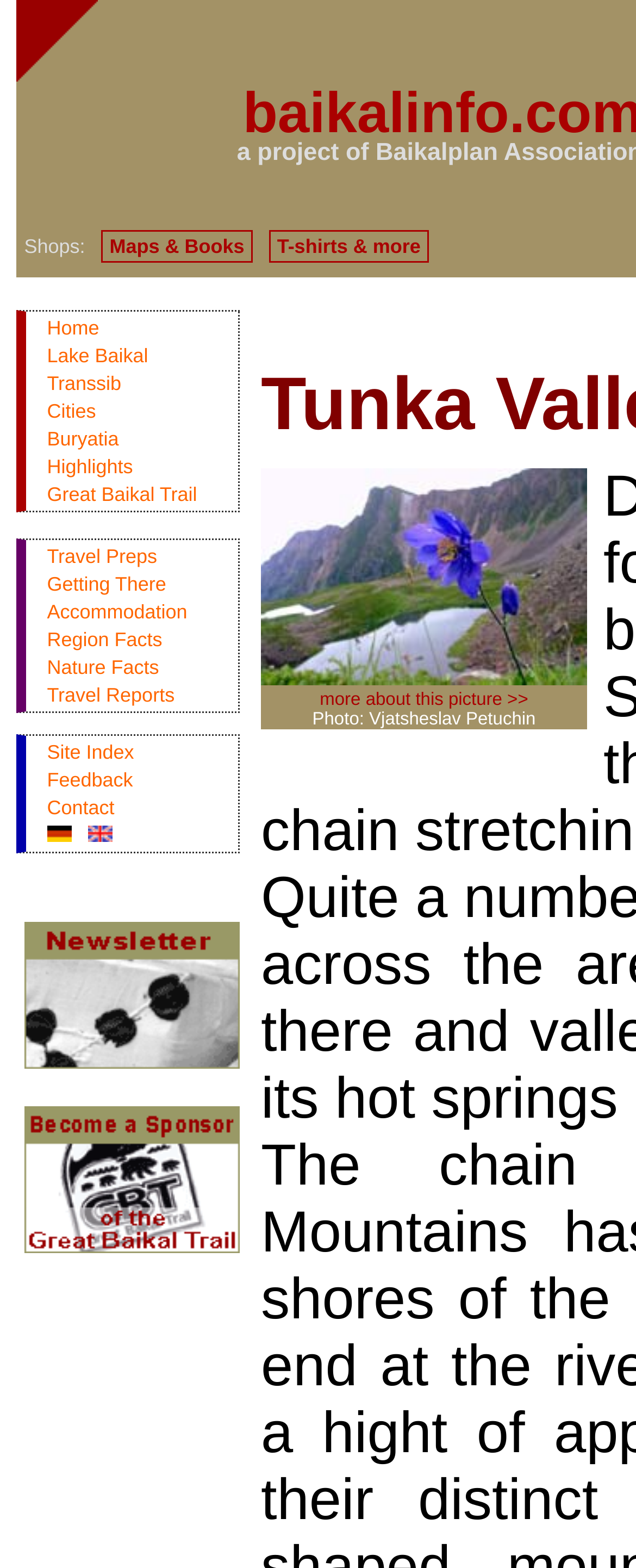Please identify the bounding box coordinates of the element that needs to be clicked to execute the following command: "View more about this picture". Provide the bounding box using four float numbers between 0 and 1, formatted as [left, top, right, bottom].

[0.503, 0.44, 0.83, 0.453]